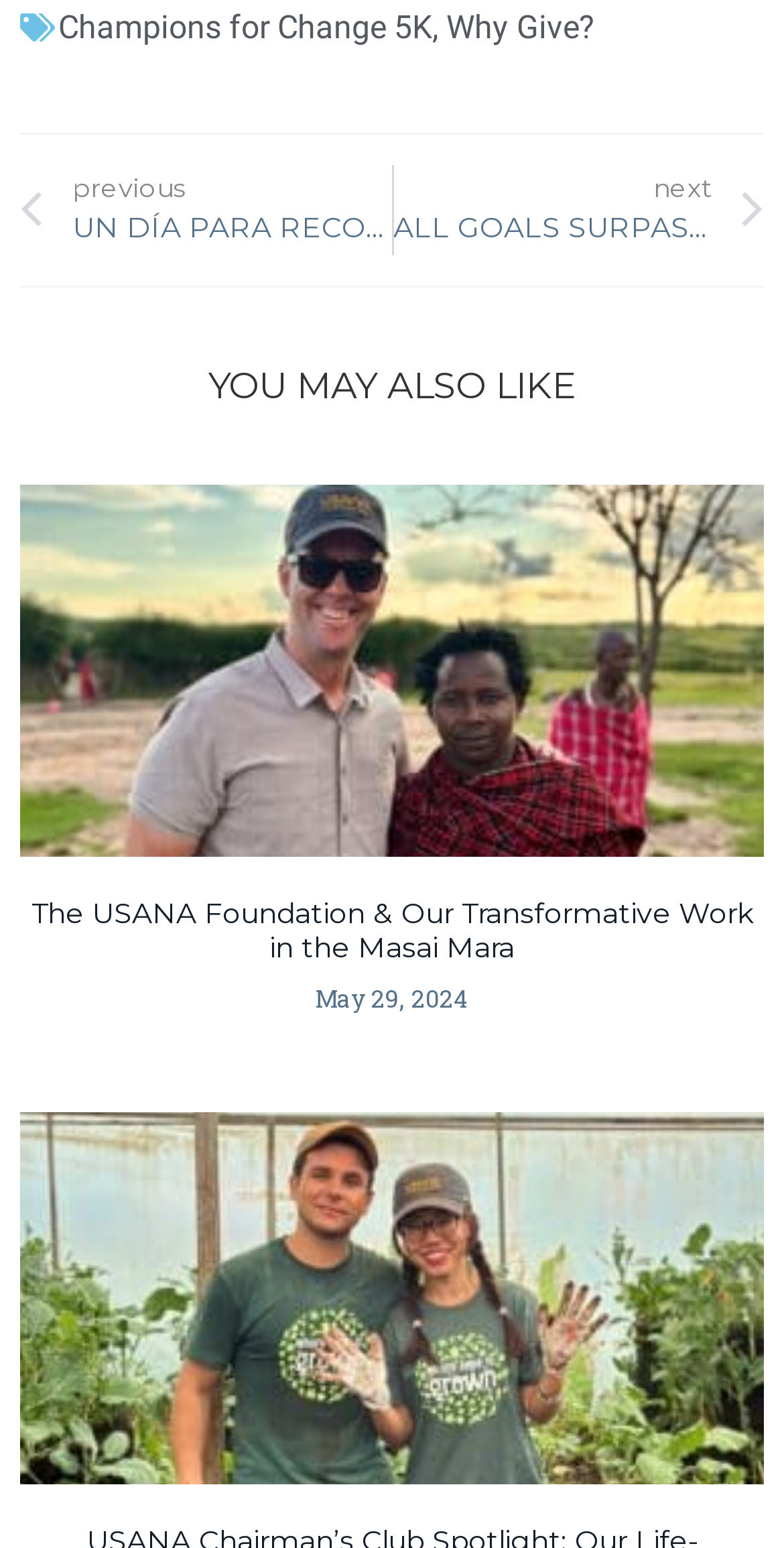What is the text of the first link on the webpage?
Look at the screenshot and respond with one word or a short phrase.

Champions for Change 5K